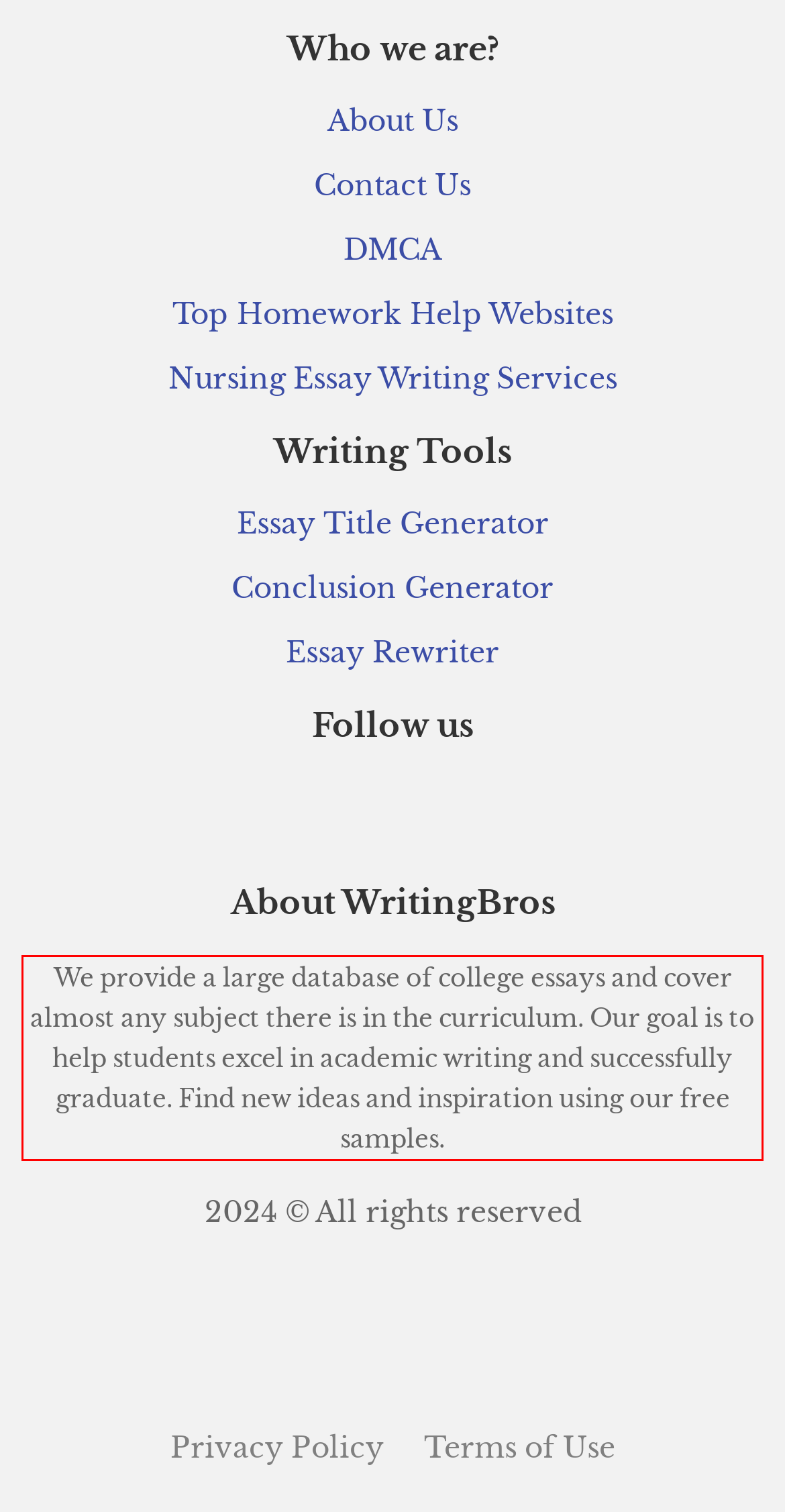Examine the webpage screenshot and use OCR to recognize and output the text within the red bounding box.

We provide a large database of college essays and cover almost any subject there is in the curriculum. Our goal is to help students excel in academic writing and successfully graduate. Find new ideas and inspiration using our free samples.